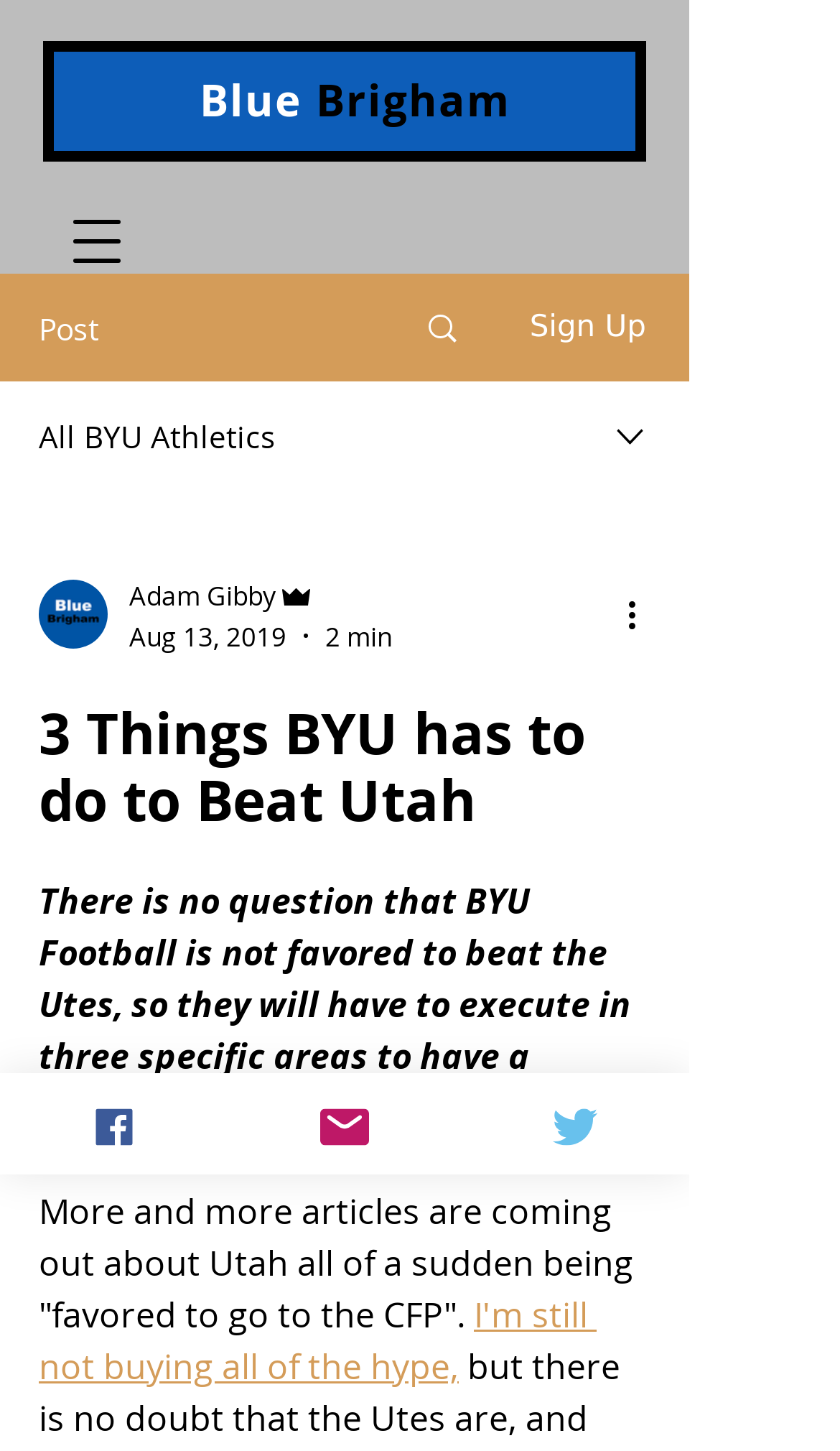Please identify the bounding box coordinates of the element that needs to be clicked to execute the following command: "Click the 'Facebook' link". Provide the bounding box using four float numbers between 0 and 1, formatted as [left, top, right, bottom].

[0.0, 0.74, 0.274, 0.809]